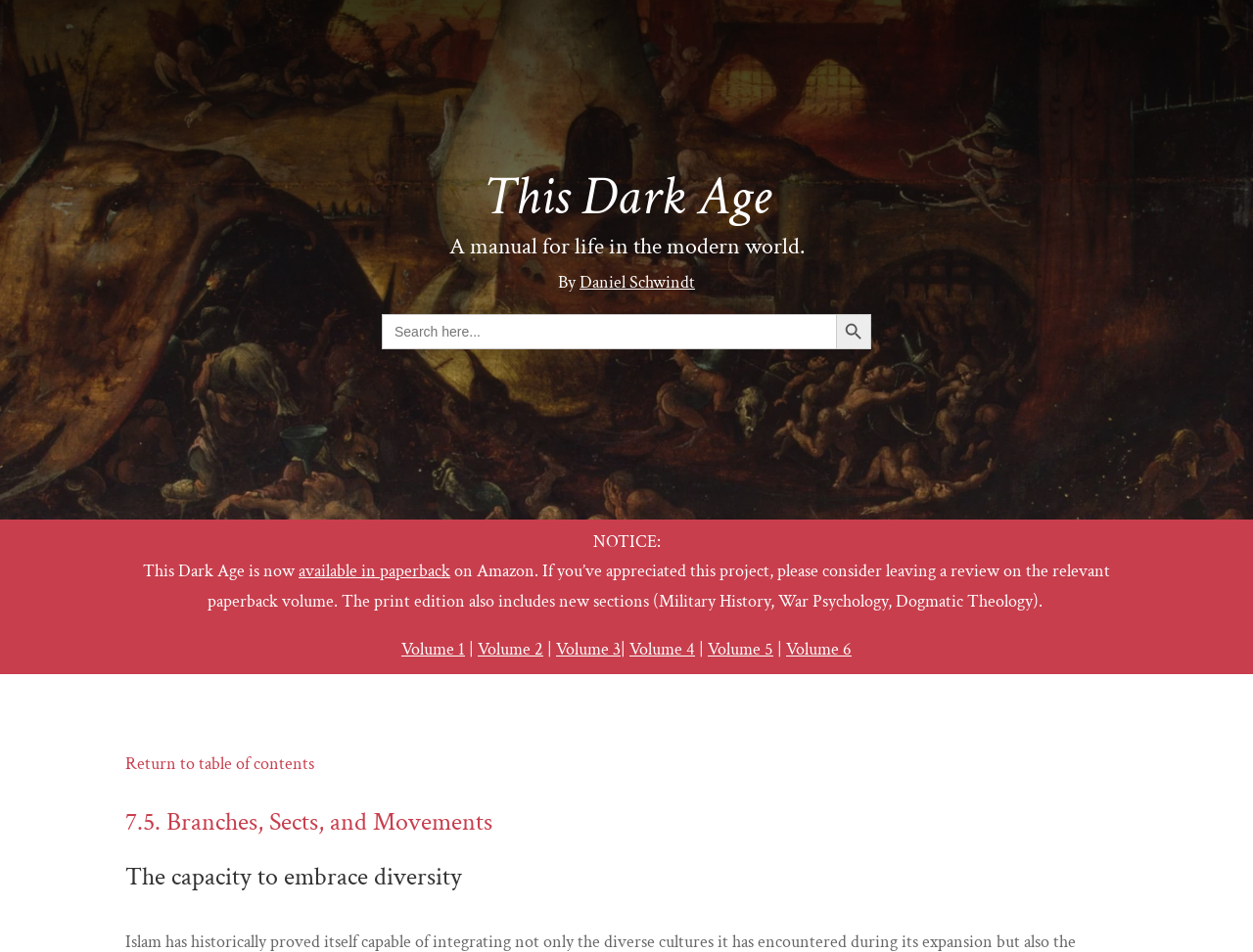Determine which piece of text is the heading of the webpage and provide it.

This Dark Age